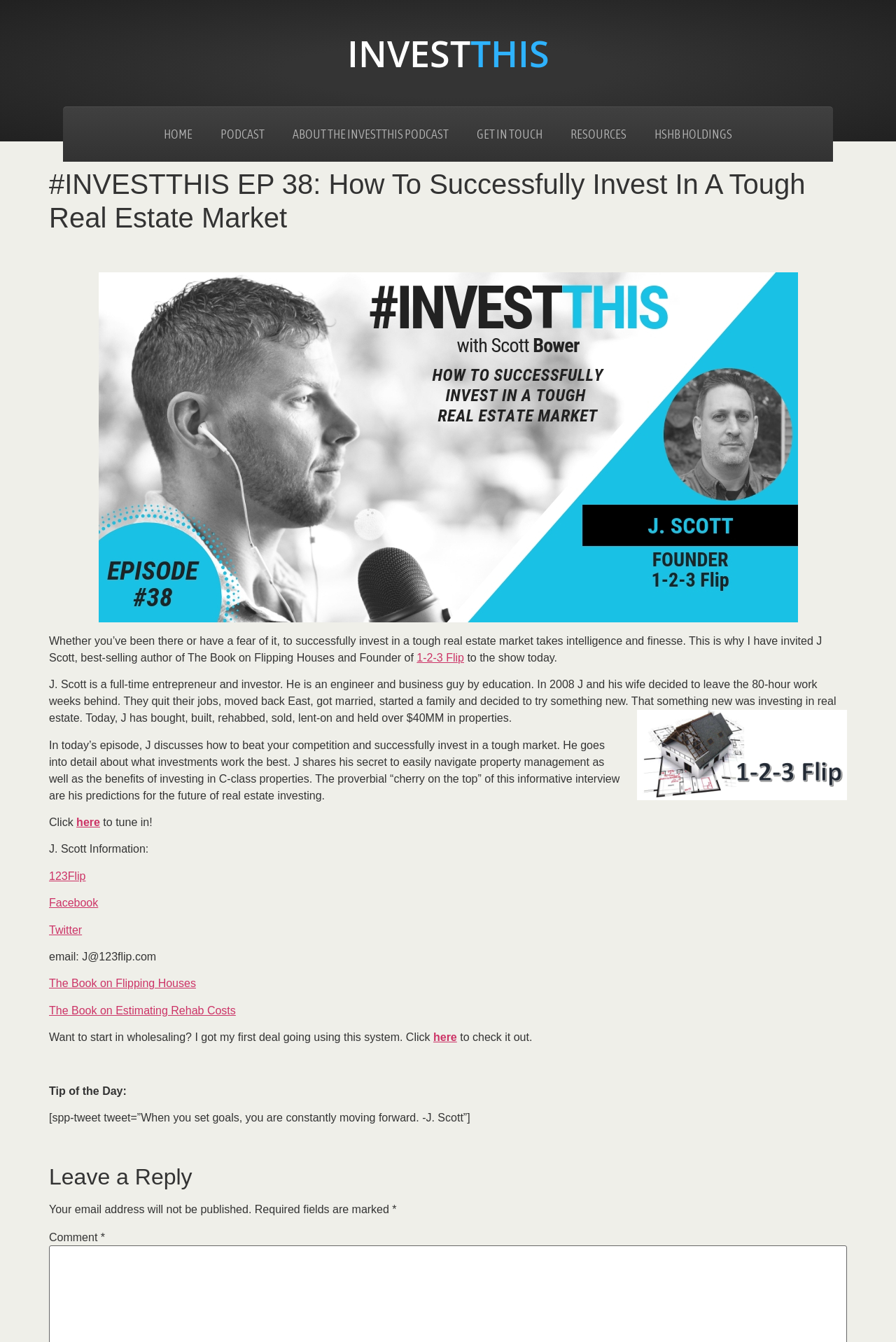Could you highlight the region that needs to be clicked to execute the instruction: "Leave a reply"?

[0.055, 0.867, 0.945, 0.887]